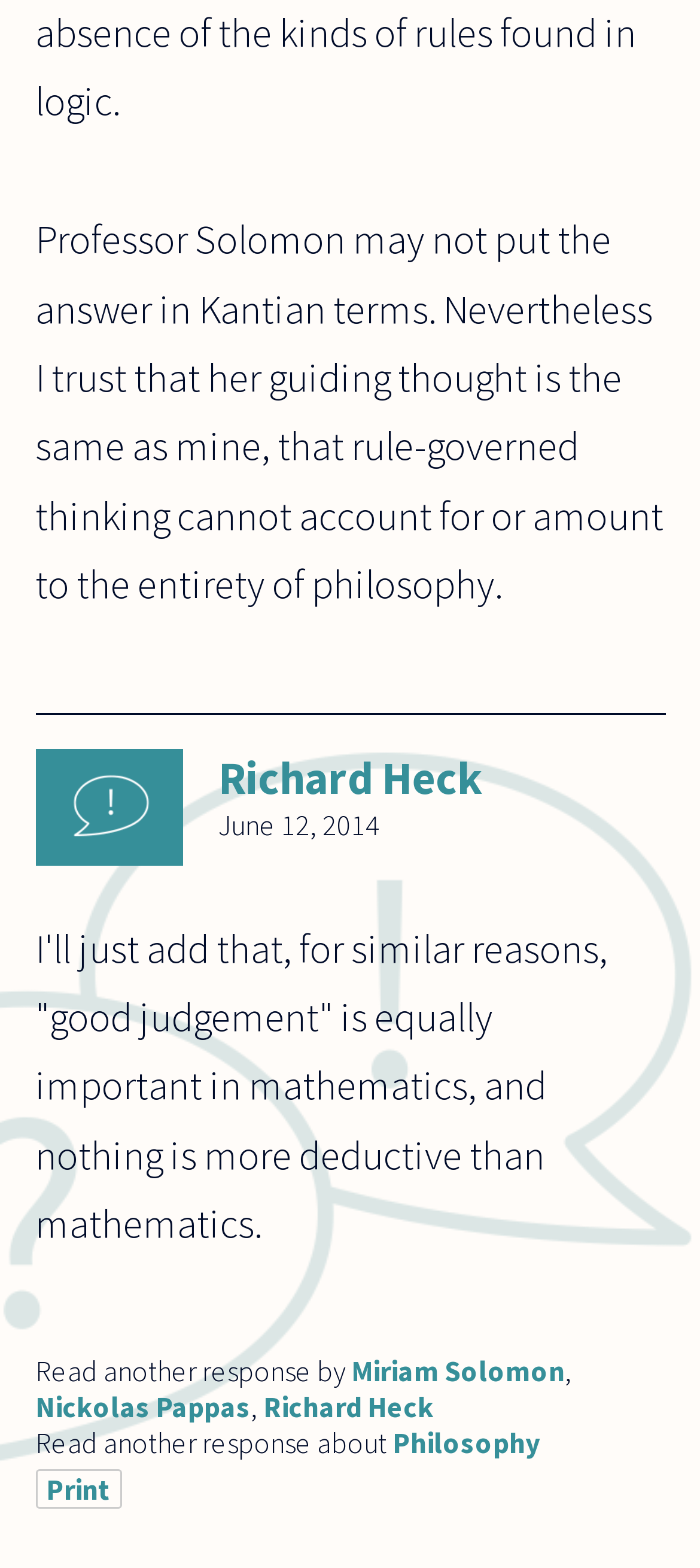What is the purpose of the 'Print' link?
Please provide a full and detailed response to the question.

The 'Print' link is likely intended to allow users to print the current webpage, although the exact functionality is not specified.